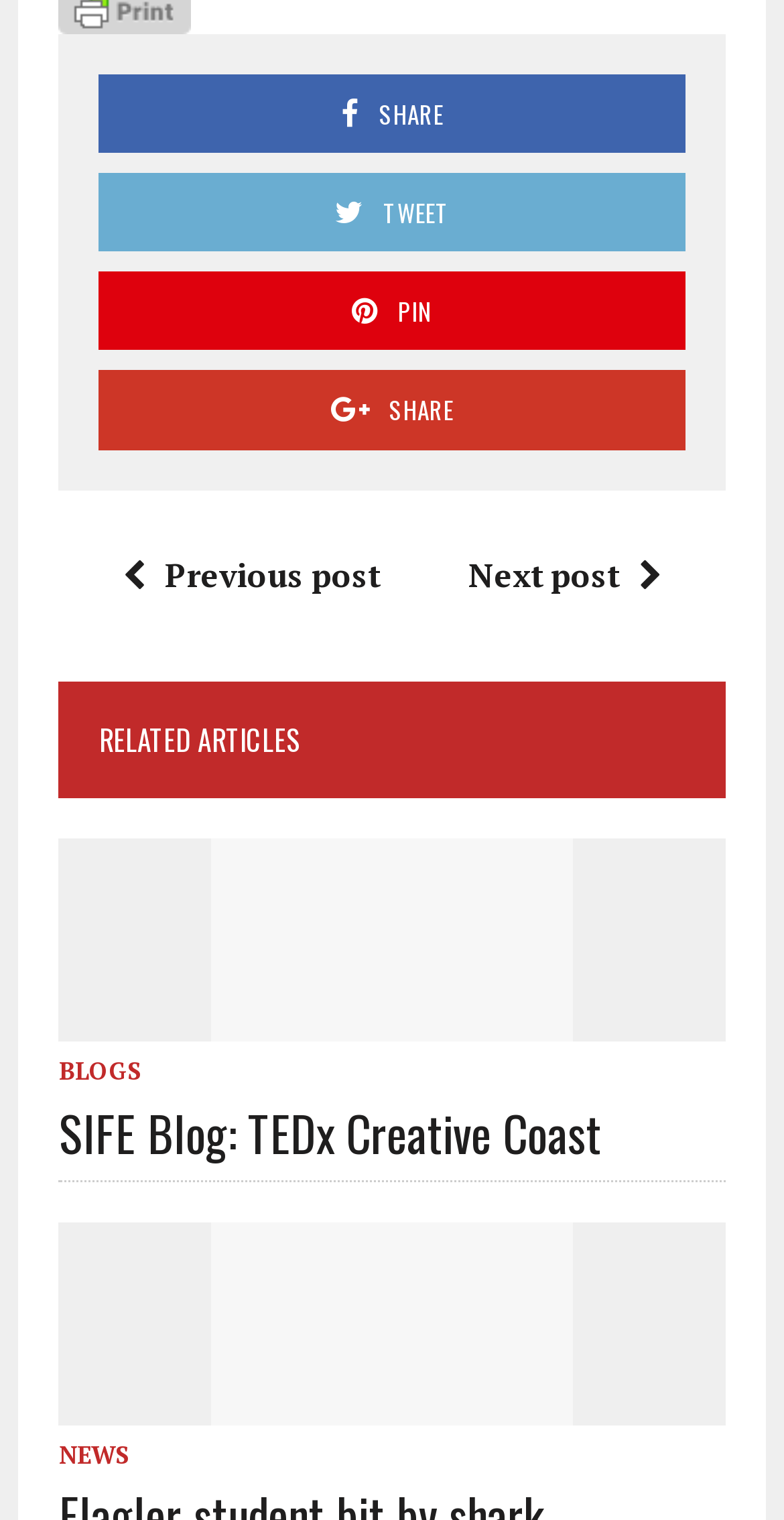Specify the bounding box coordinates of the area to click in order to execute this command: 'Read news'. The coordinates should consist of four float numbers ranging from 0 to 1, and should be formatted as [left, top, right, bottom].

[0.075, 0.947, 0.165, 0.967]